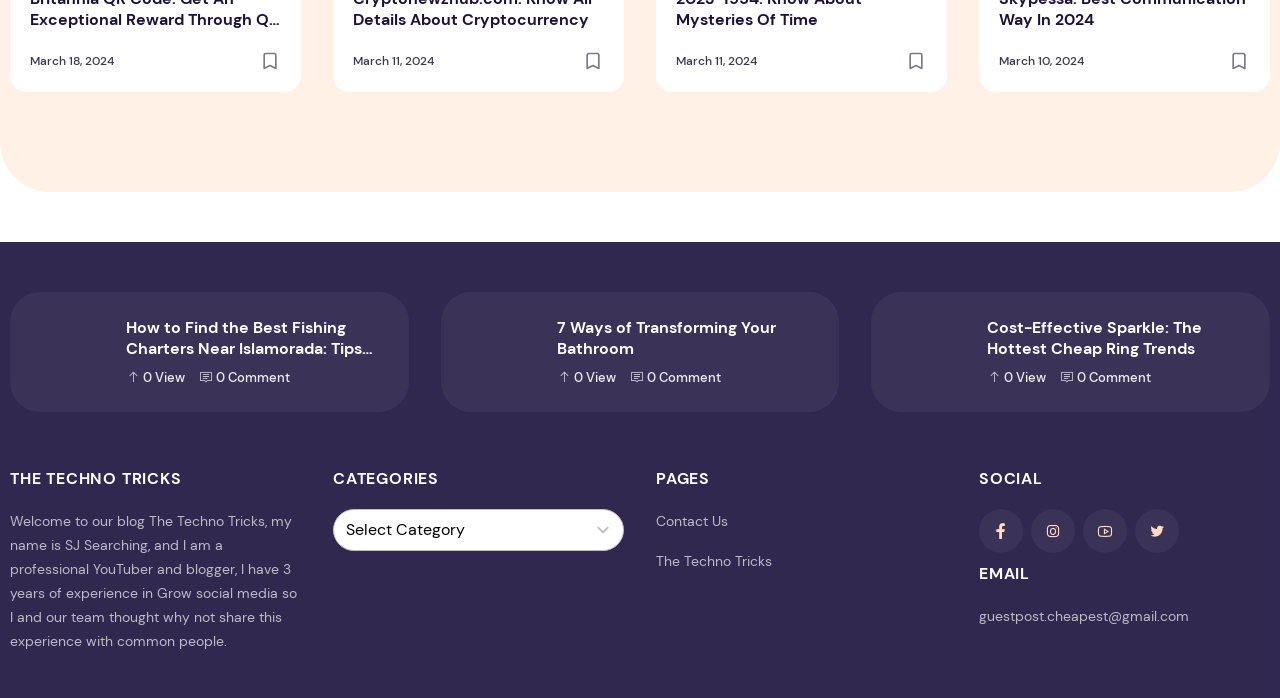What is the date of the first article?
Answer briefly with a single word or phrase based on the image.

March 18, 2024